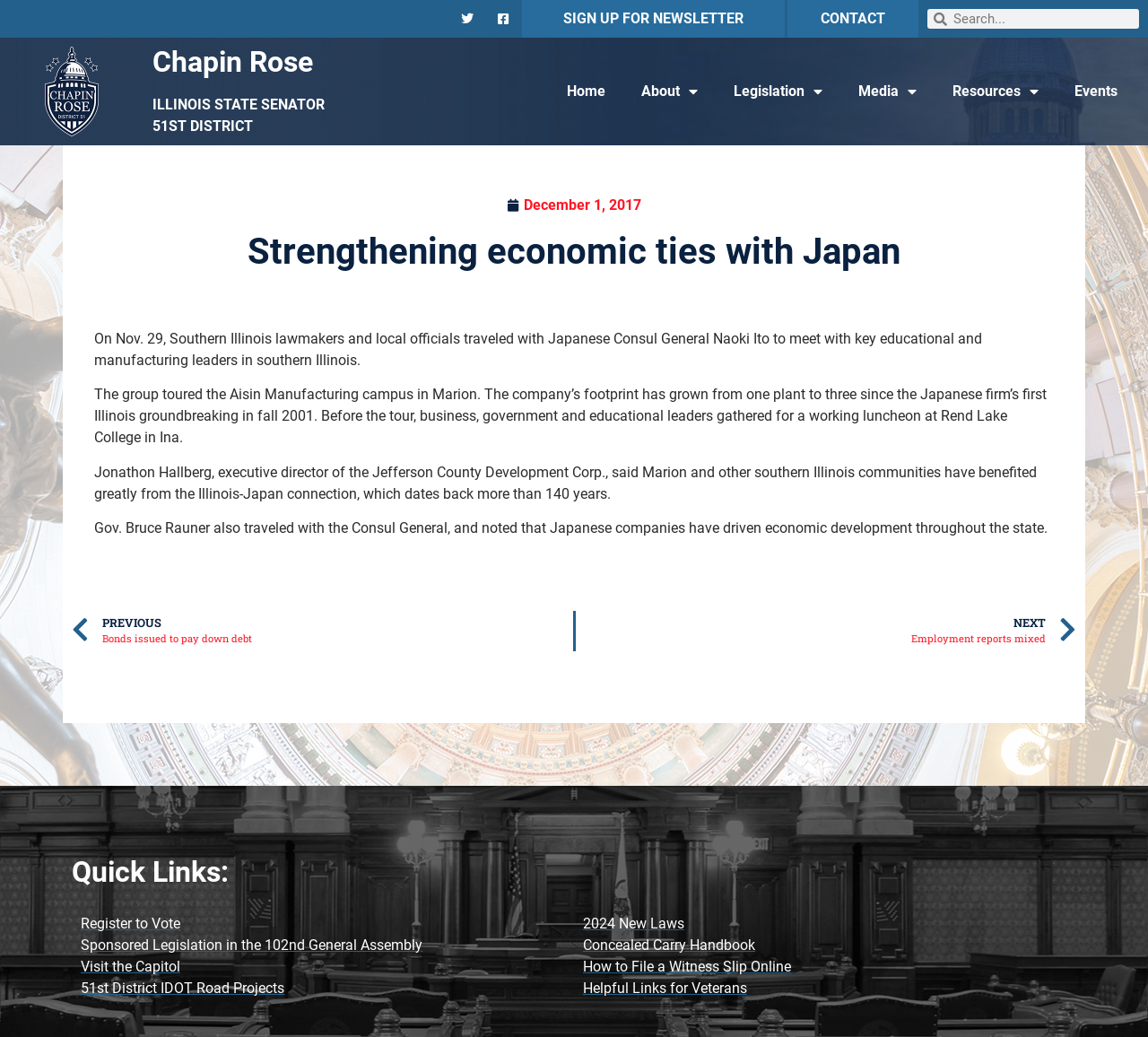Given the element description, predict the bounding box coordinates in the format (top-left x, top-left y, bottom-right x, bottom-right y). Make sure all values are between 0 and 1. Here is the element description: 51st District IDOT Road Projects

[0.07, 0.943, 0.492, 0.963]